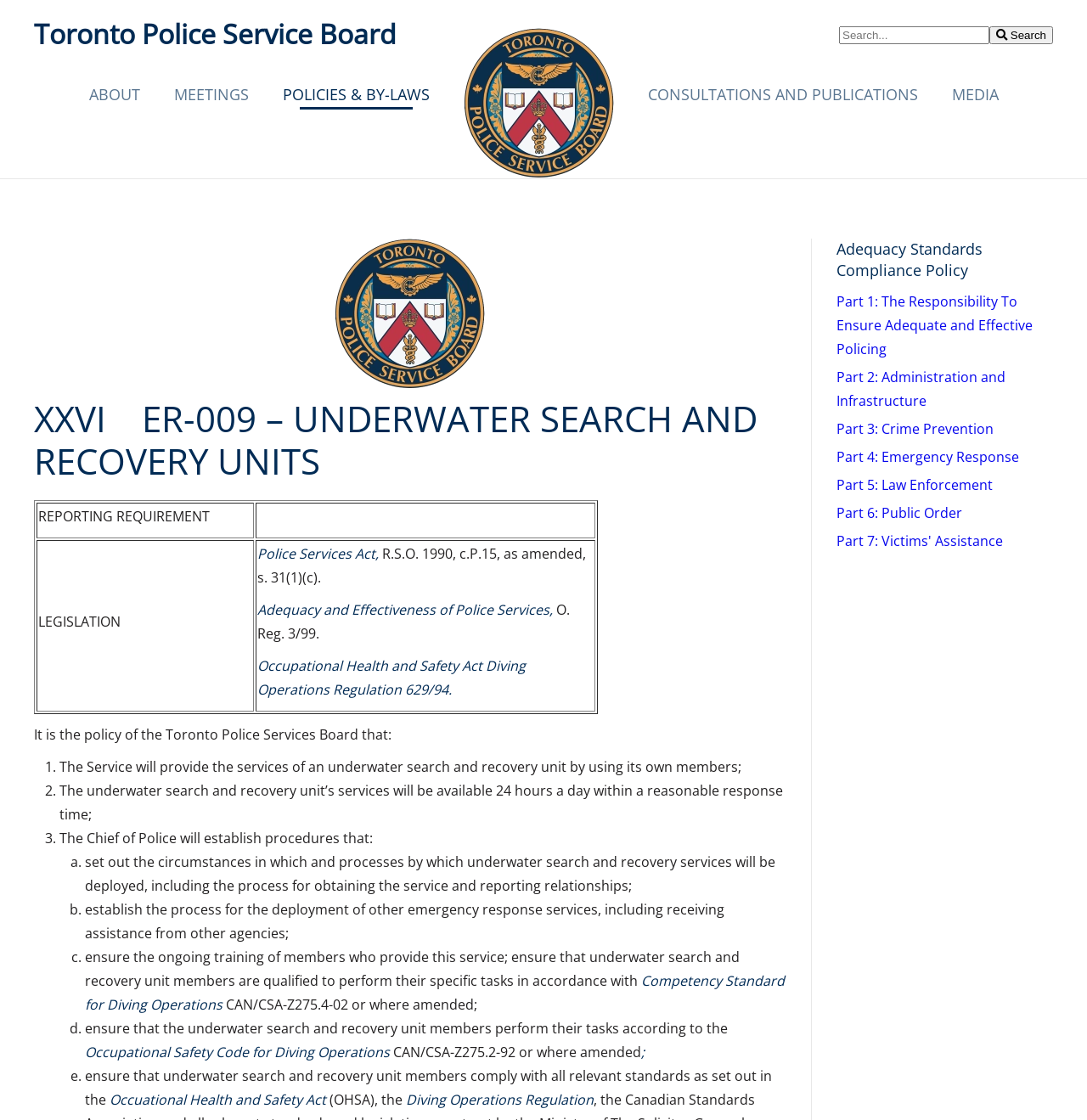Using the details in the image, give a detailed response to the question below:
What is the standard for diving operations in Ontario?

The webpage mentions 'Competency Standard for Diving Operations CAN/CSA-Z275.4-02 or where amended' as one of the standards for diving operations in Ontario.